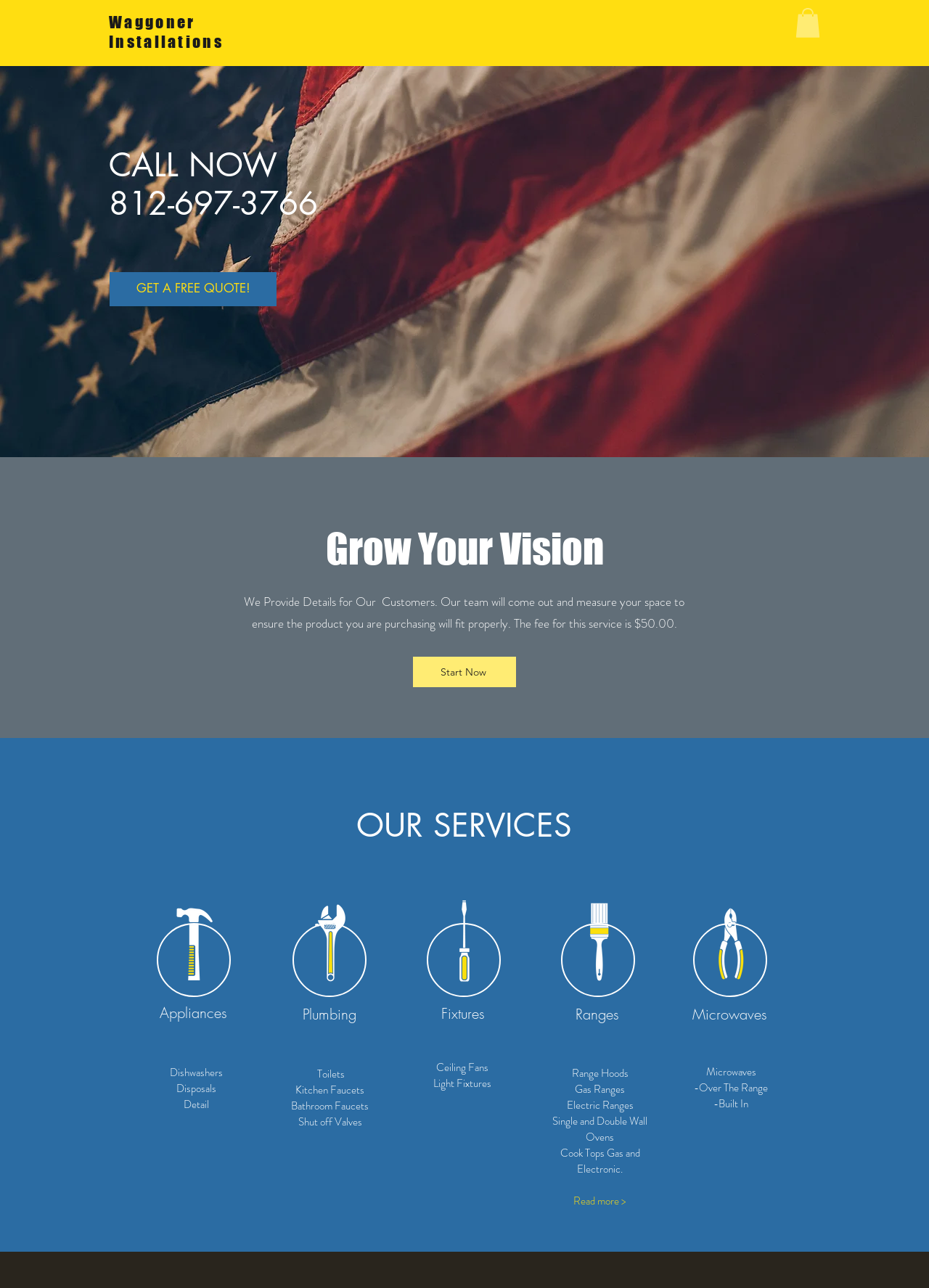Provide the bounding box coordinates for the UI element described in this sentence: "Read more >". The coordinates should be four float values between 0 and 1, i.e., [left, top, right, bottom].

[0.617, 0.926, 0.674, 0.939]